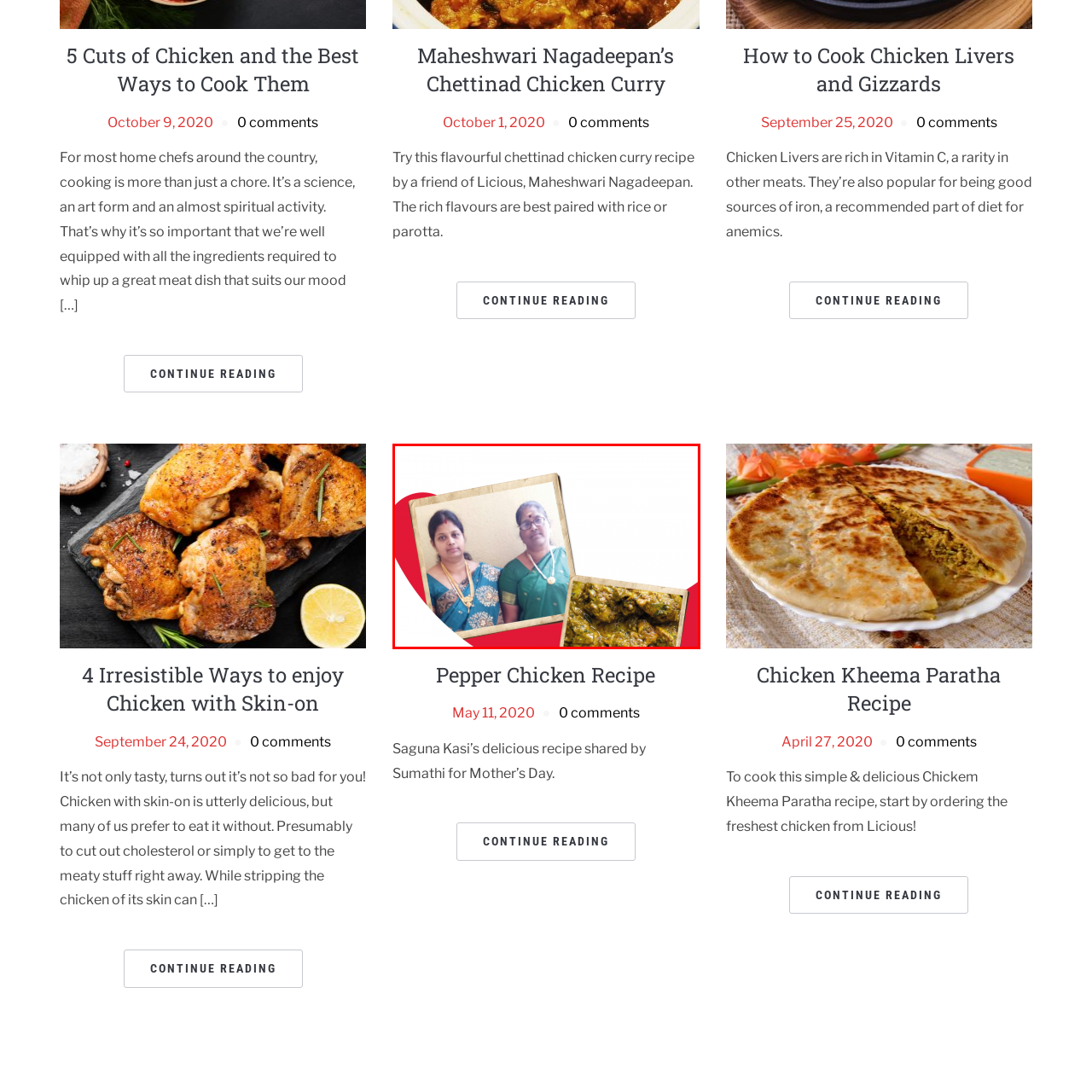Create a thorough description of the image portion outlined in red.

This image features two women, each adorned in traditional Indian attire, standing side by side with warm smiles. The woman on the left wears a blue and gold sari, while the woman on the right is dressed in a green sari, reflecting richness in design and cultural authenticity. In the bottom corner, there’s an inviting image of a well-prepared dish, potentially showcasing rich, fragrant chicken curry, hinting at a recipe shared or created by the women. The vibrant background and the heart motif suggest a theme of love and culinary tradition, likely celebrating a cultural or family recipe that brings people together. This image is part of a feature on "Pepper Chicken Recipe" by Saguna Kasi, linking personal connections to the art of cooking, and emphasizing the joy of sharing delightful meals with loved ones.